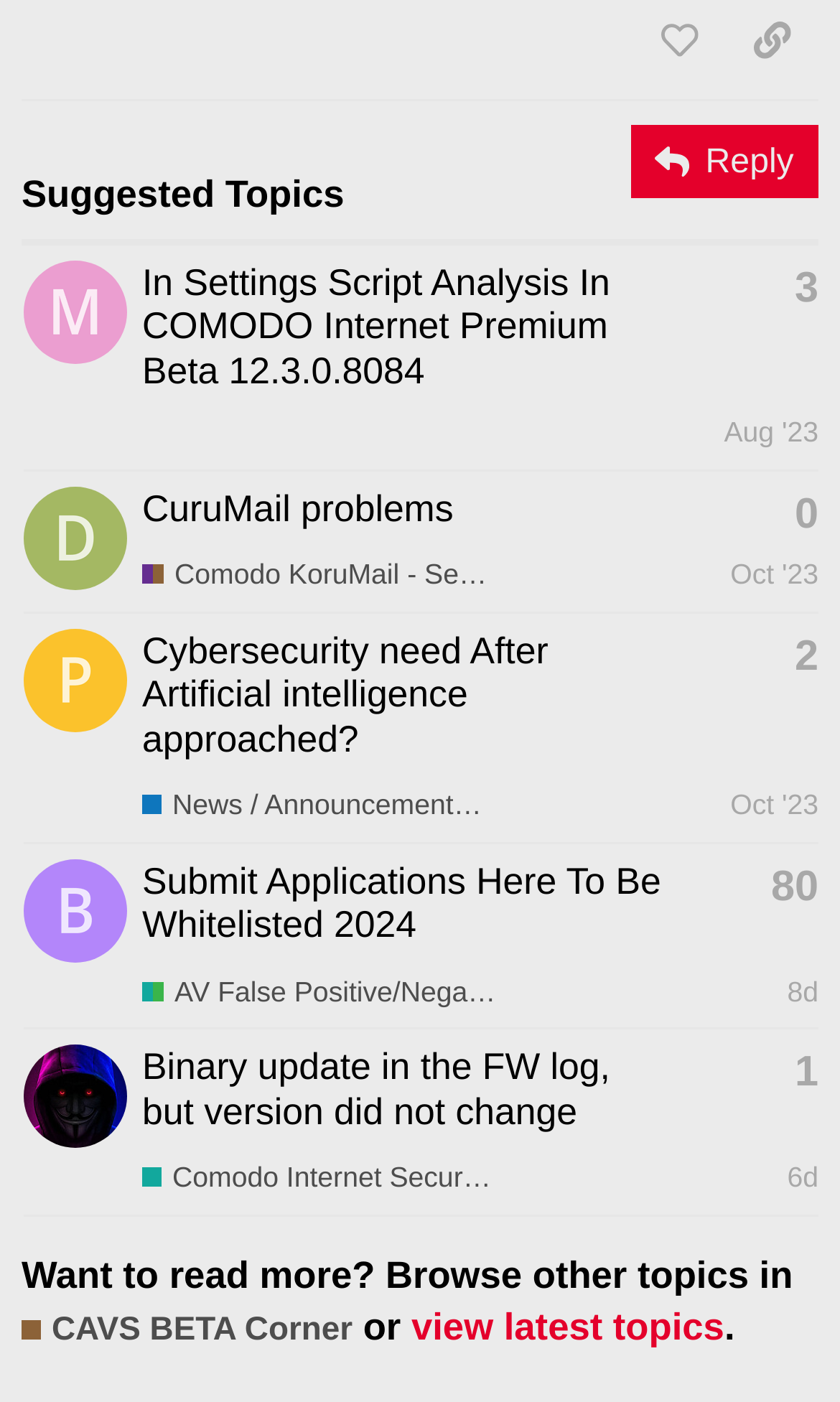Please provide a detailed answer to the question below based on the screenshot: 
What is the name of the user who posted 'In Settings Script Analysis In COMODO Internet Premium Beta 12.3.0.8084'?

I found the name of the user who posted the topic 'In Settings Script Analysis In COMODO Internet Premium Beta 12.3.0.8084' by looking at the link element inside the gridcell element. The link element has the text 'mrtrout'.